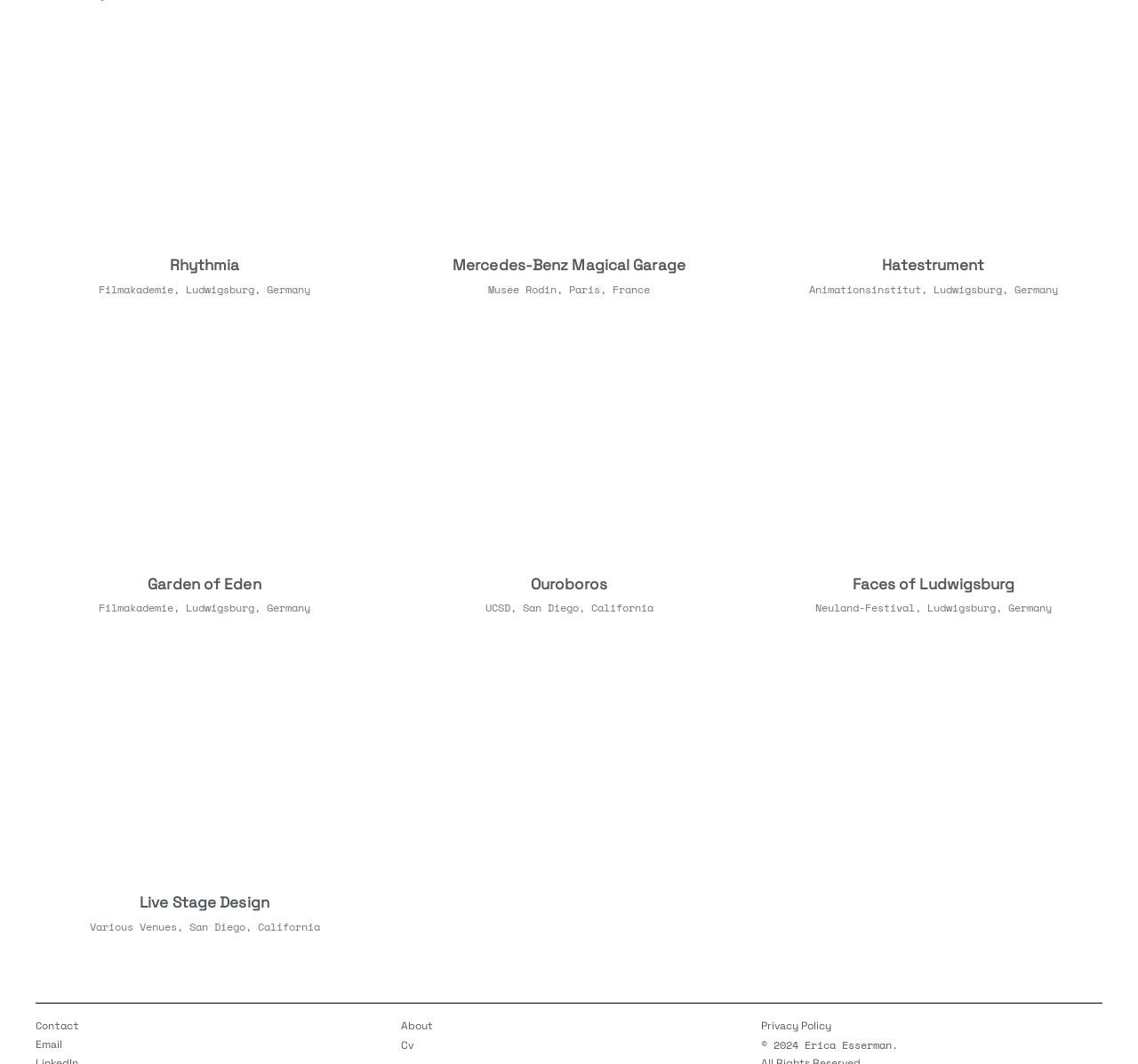Point out the bounding box coordinates of the section to click in order to follow this instruction: "learn more about Erica Esserman".

[0.352, 0.748, 0.38, 0.758]